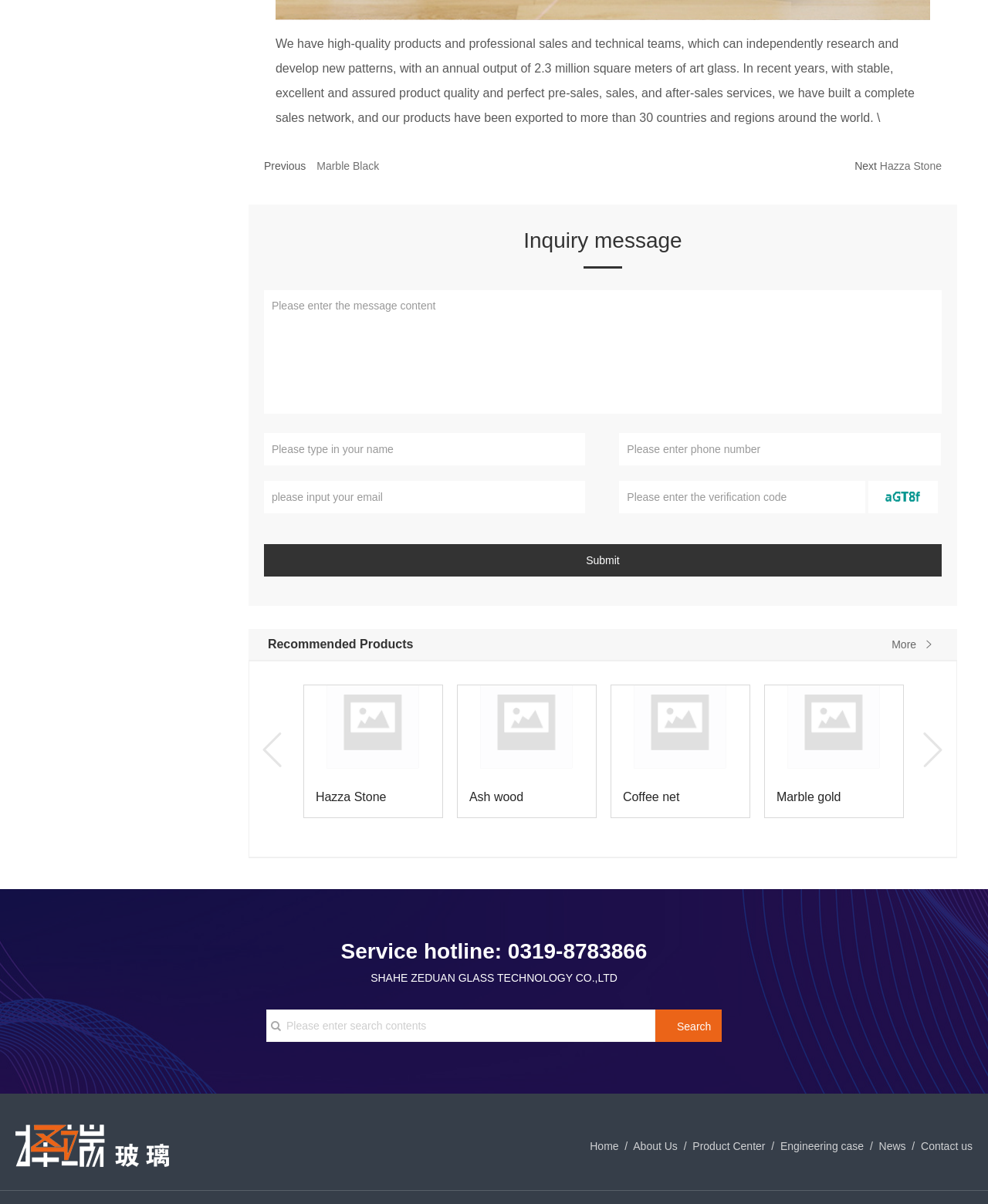Show the bounding box coordinates for the element that needs to be clicked to execute the following instruction: "Enter a message in the inquiry message box". Provide the coordinates in the form of four float numbers between 0 and 1, i.e., [left, top, right, bottom].

[0.267, 0.241, 0.953, 0.344]